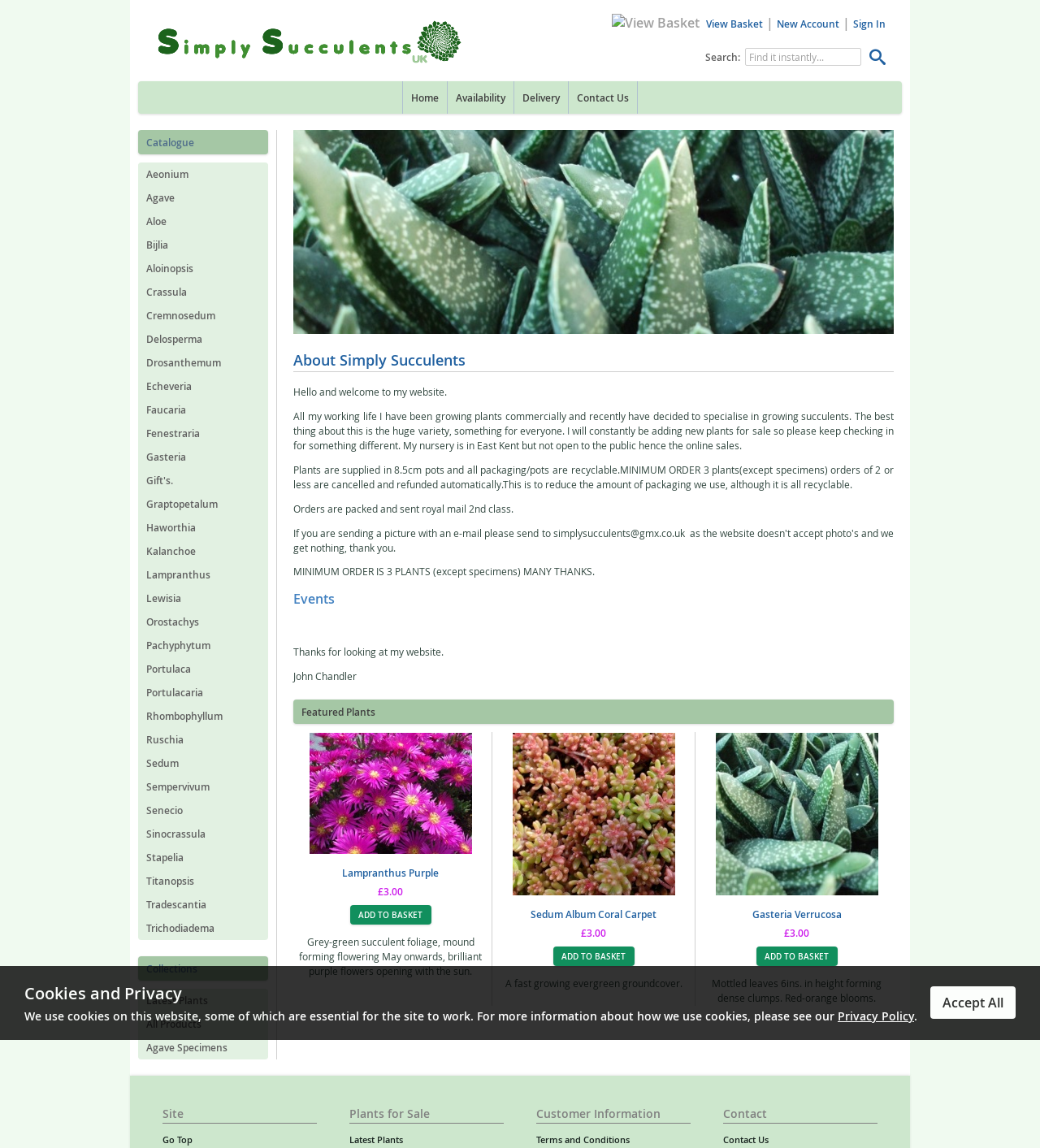Determine the bounding box coordinates for the area you should click to complete the following instruction: "Explore the 'About Simply Succulents' section".

[0.282, 0.305, 0.859, 0.324]